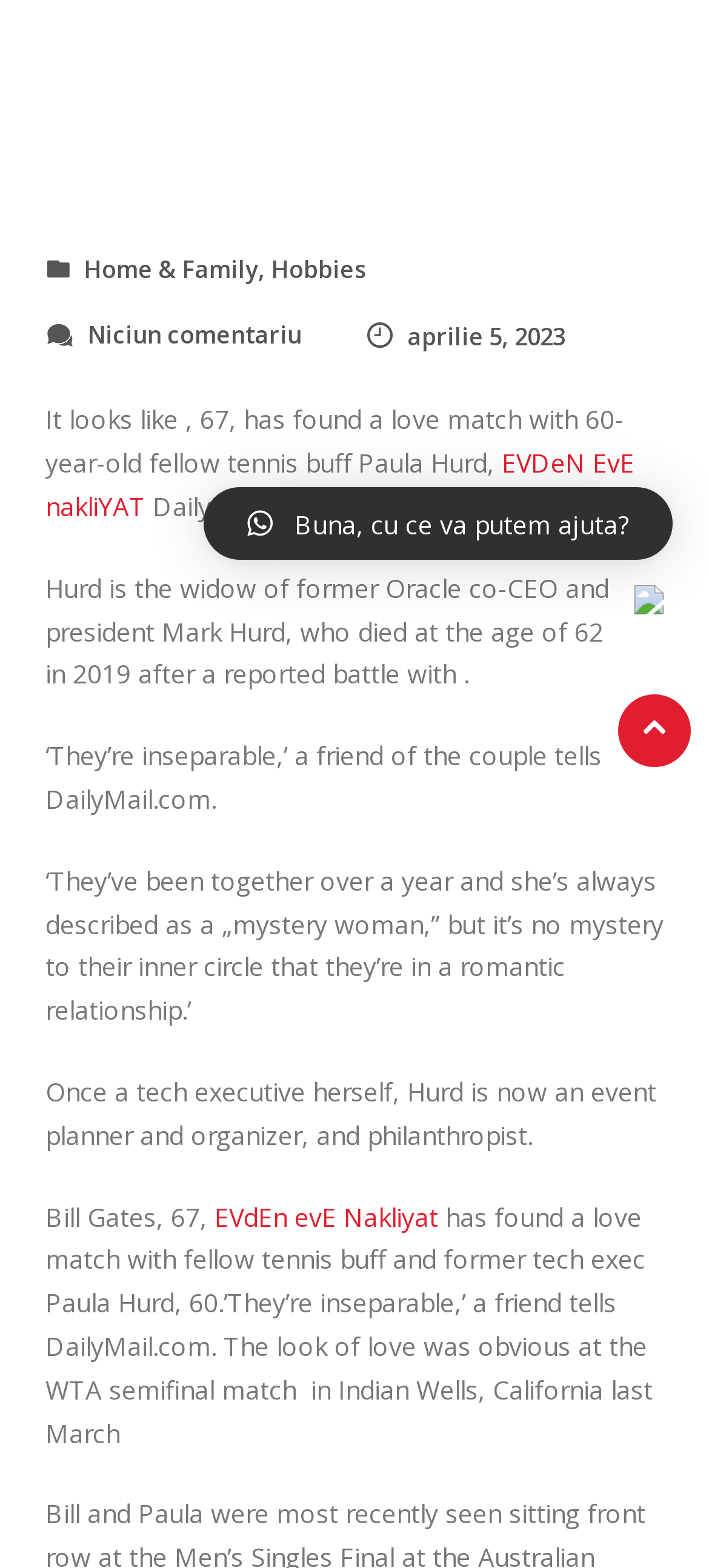Determine the bounding box for the UI element described here: "Brewing".

None